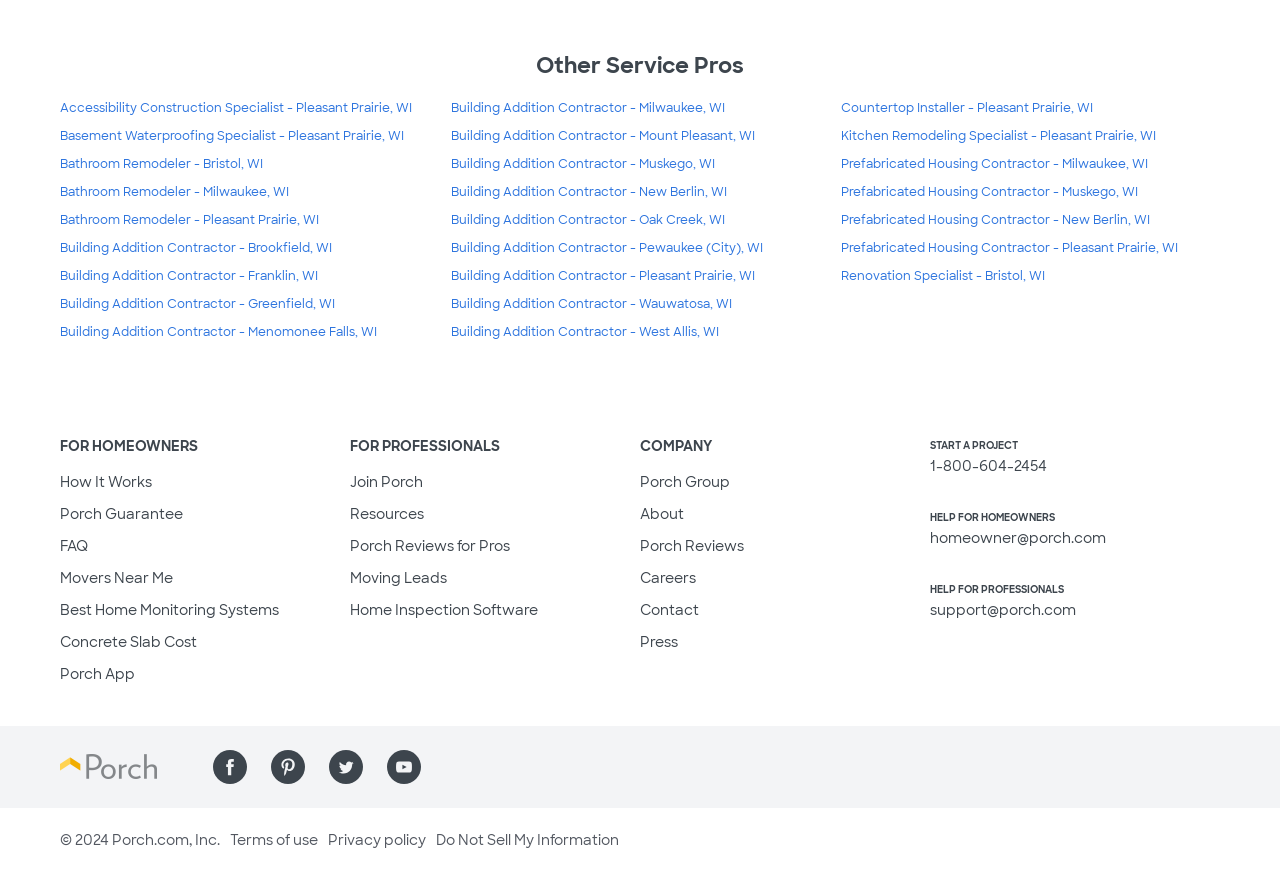By analyzing the image, answer the following question with a detailed response: What is the purpose of the 'FOR HOMEOWNERS' section?

The 'FOR HOMEOWNERS' section appears to provide resources and links for homeowners, including information on how it works, porch guarantee, FAQ, and more, suggesting that its purpose is to educate and assist homeowners.